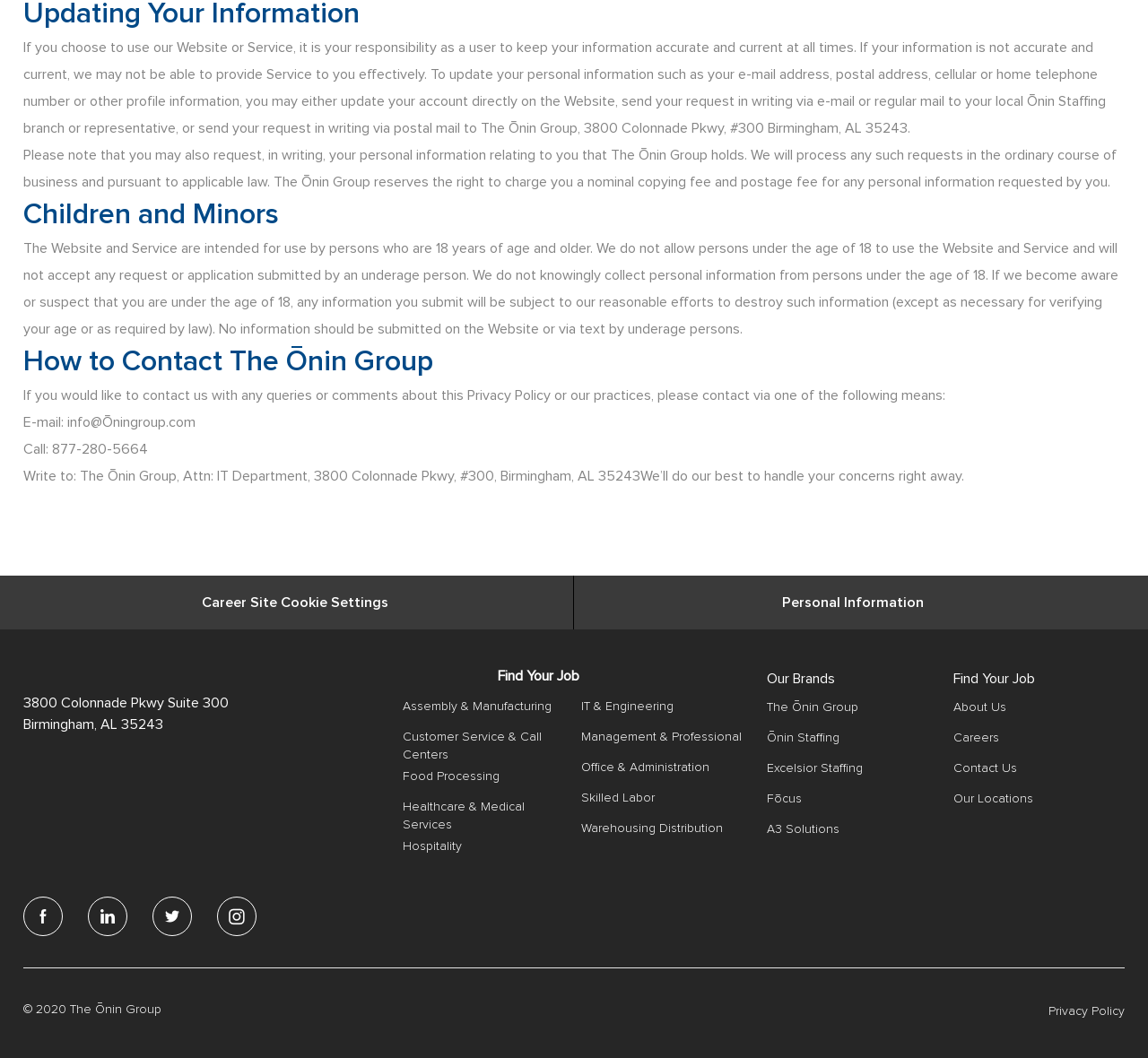Locate the bounding box coordinates of the element I should click to achieve the following instruction: "Click Career Site Cookie Settings".

[0.16, 0.544, 0.354, 0.595]